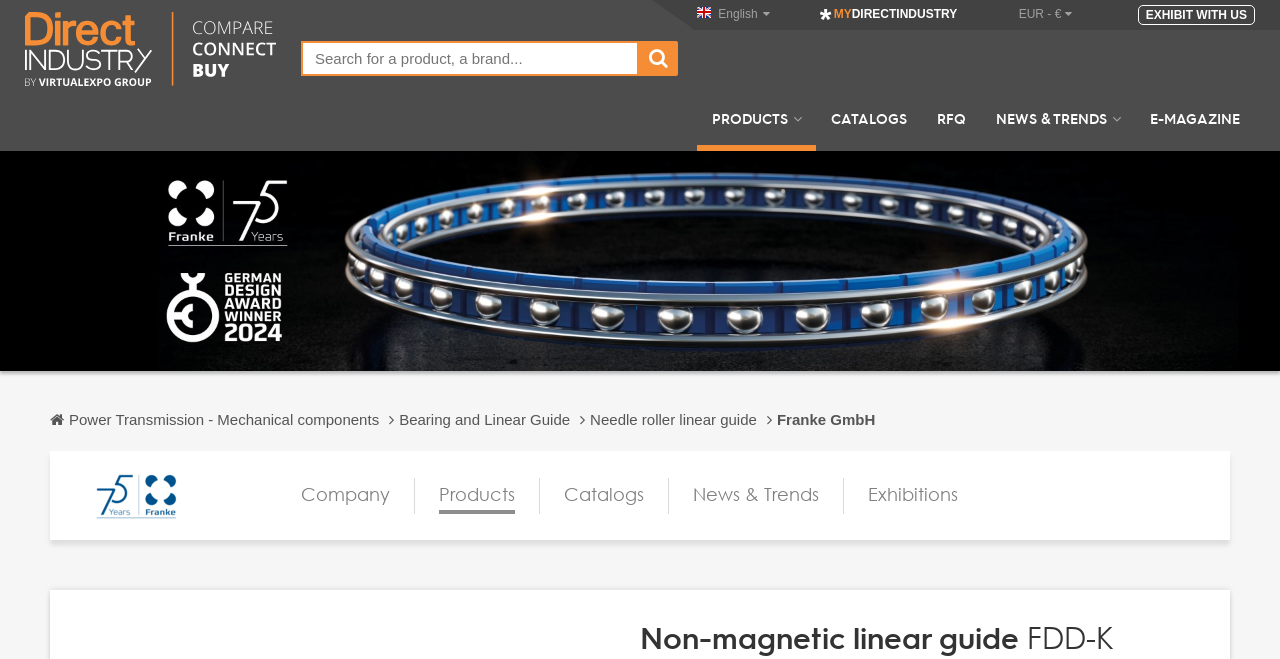Specify the bounding box coordinates of the region I need to click to perform the following instruction: "Get a quote for non-magnetic linear guide FDD-K". The coordinates must be four float numbers in the range of 0 to 1, i.e., [left, top, right, bottom].

[0.461, 0.609, 0.607, 0.665]